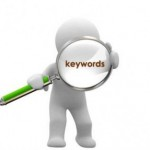Provide a brief response in the form of a single word or phrase:
What does the character in the image symbolize?

proactive approach